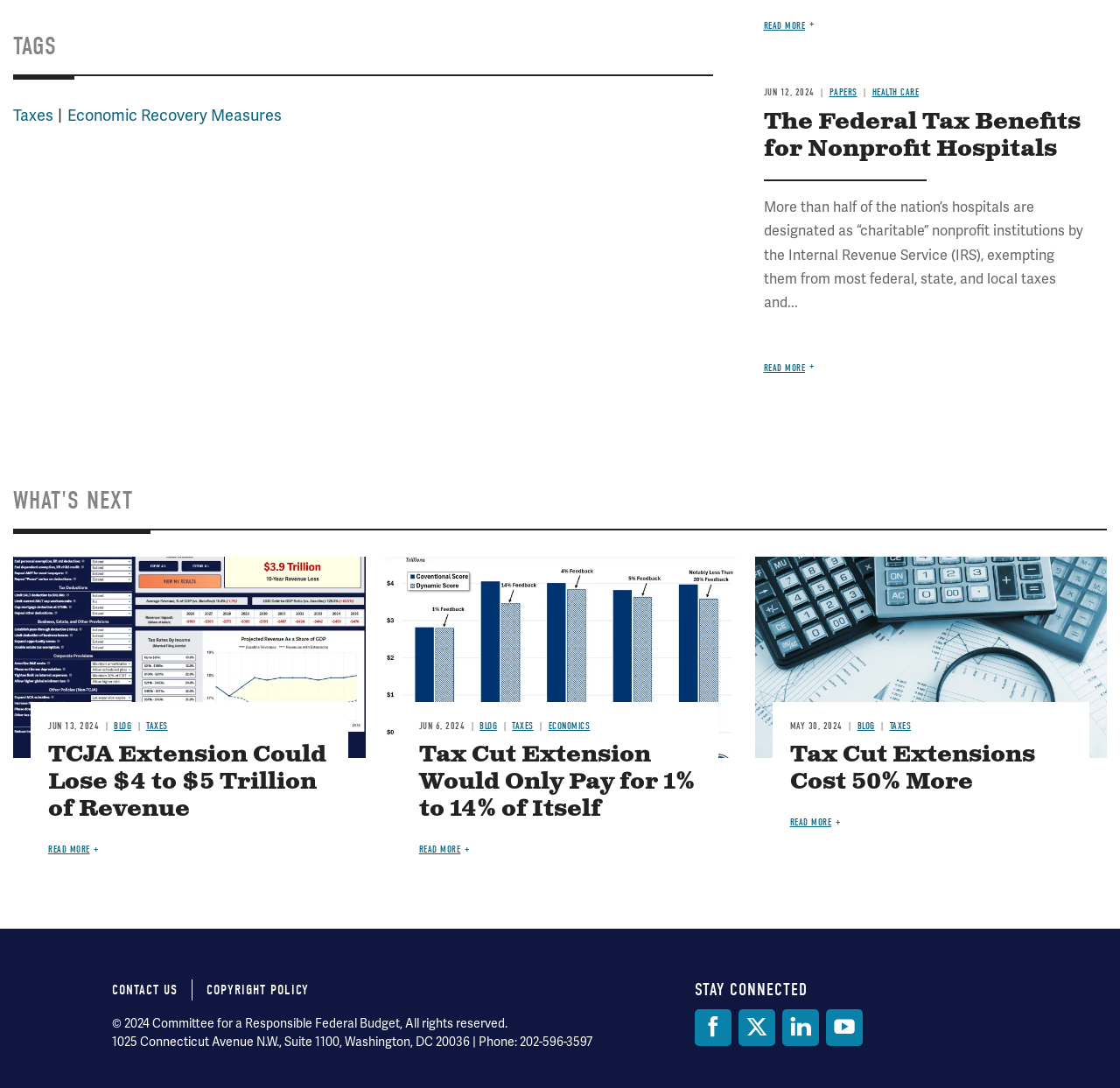What is the organization's phone number?
Based on the image, answer the question with a single word or brief phrase.

202-596-3597